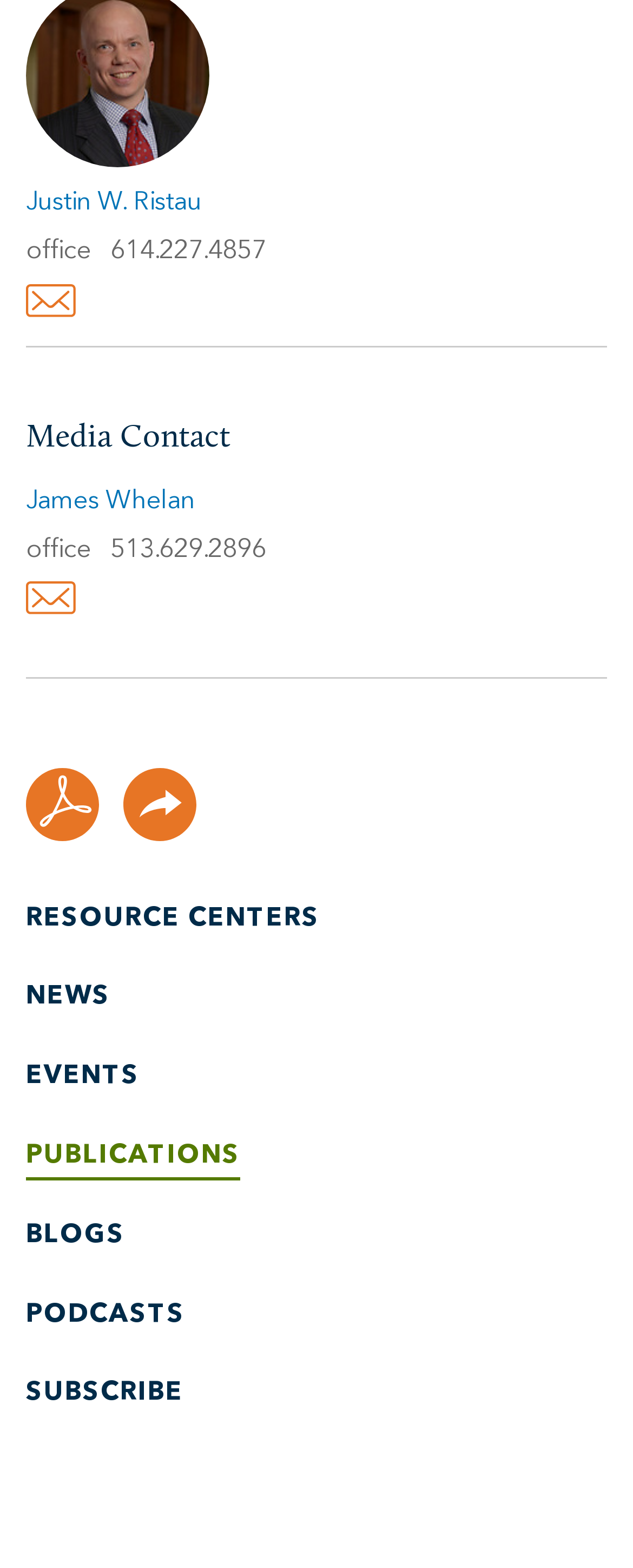Provide a brief response to the question using a single word or phrase: 
How can you contact Justin W. Ristau?

Phone or email